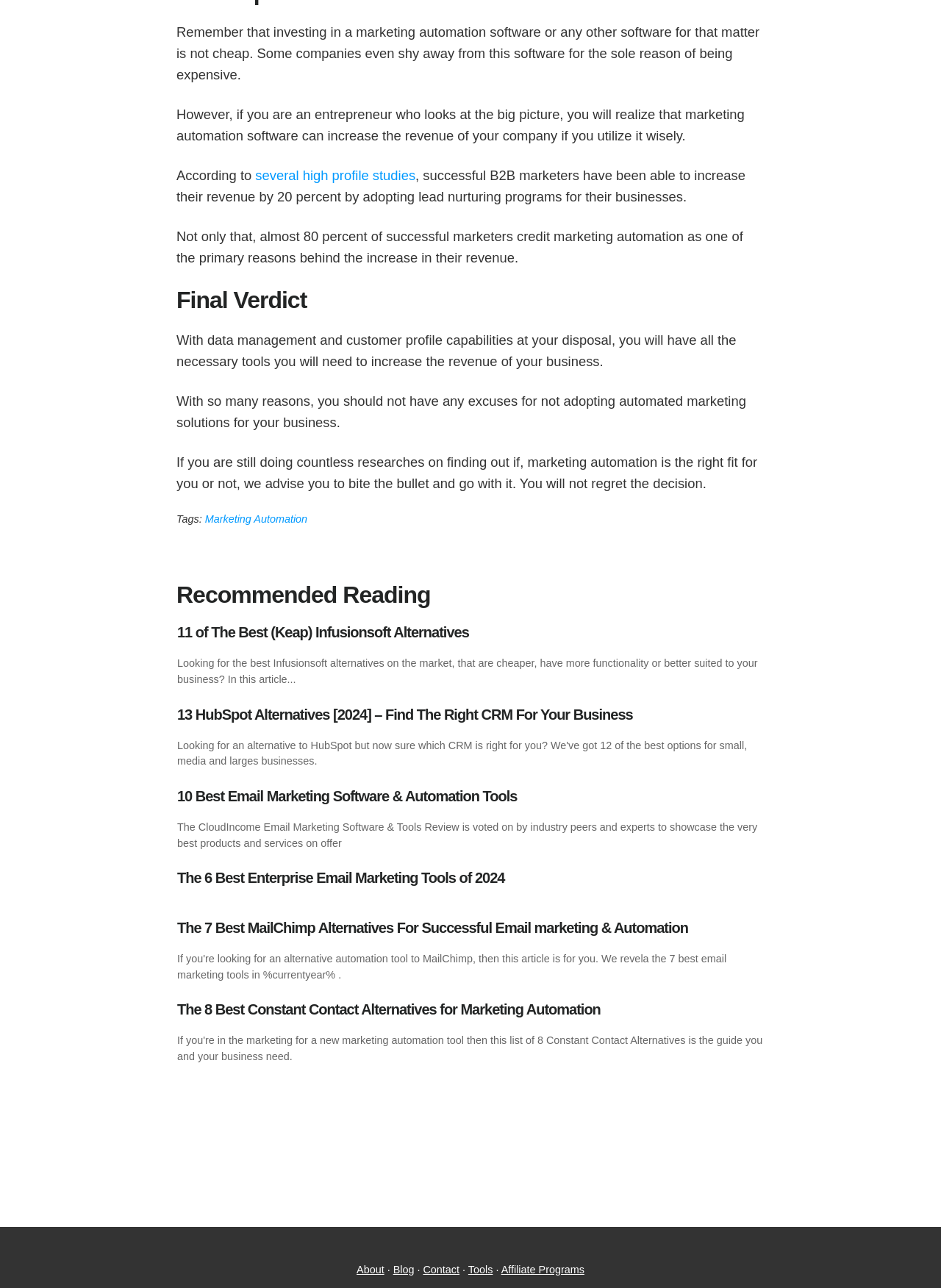With reference to the image, please provide a detailed answer to the following question: What is the main topic of this webpage?

Based on the content of the webpage, it appears to be discussing the benefits and importance of marketing automation software for businesses. The text mentions how it can increase revenue and provides statistics to support this claim.